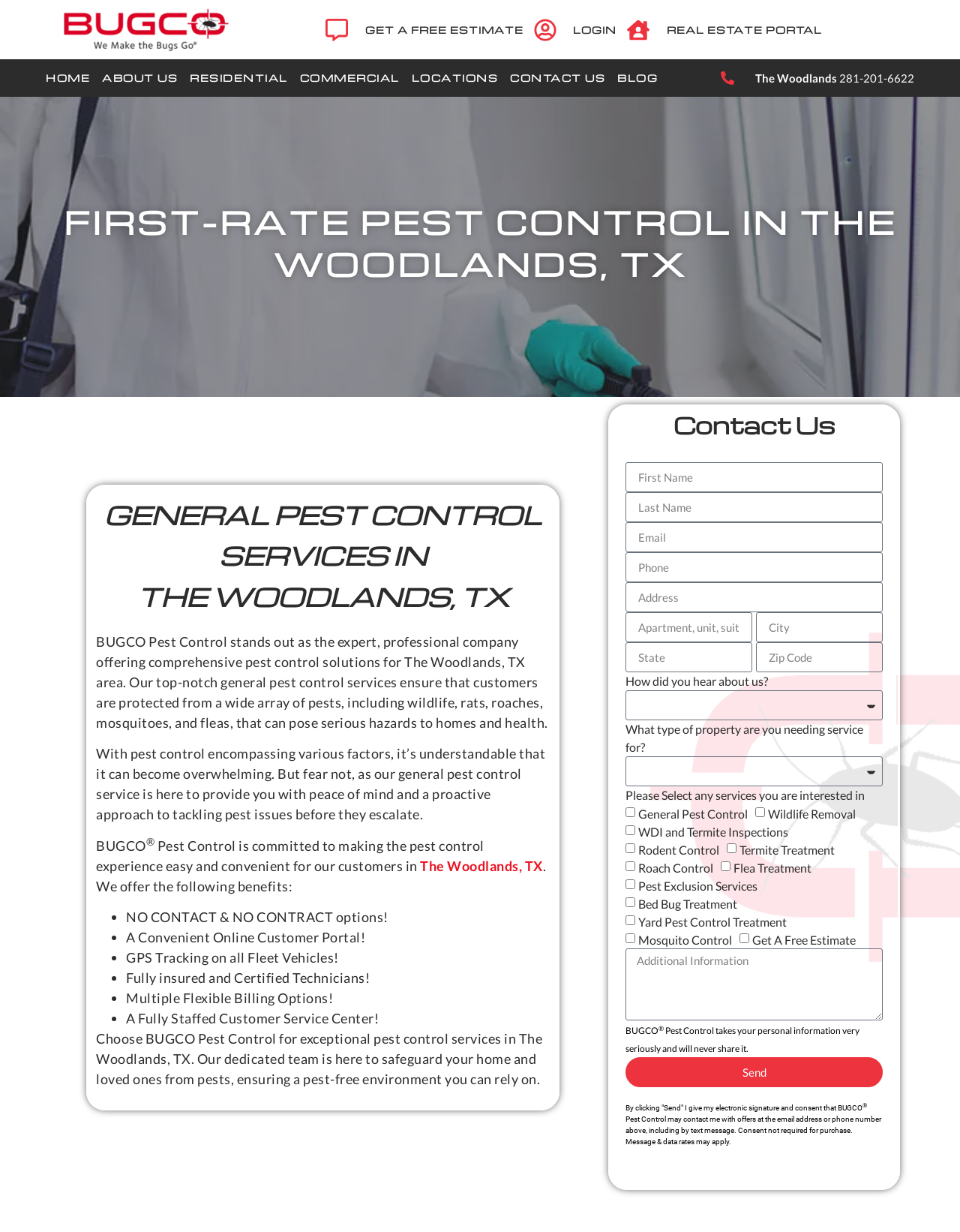Generate the text of the webpage's primary heading.

FIRST-RATE PEST CONTROL IN THE WOODLANDS, TX